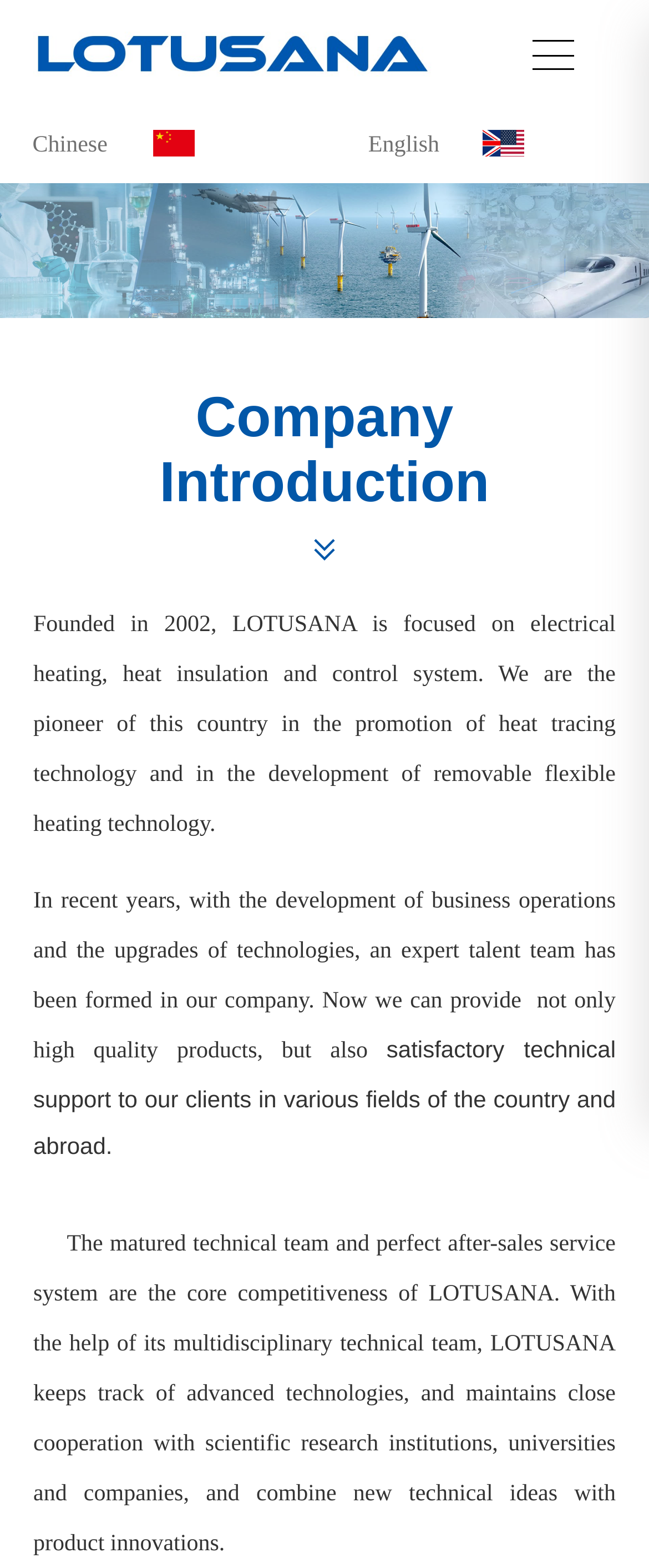Please provide a one-word or phrase answer to the question: 
What is the year the company was founded?

2002